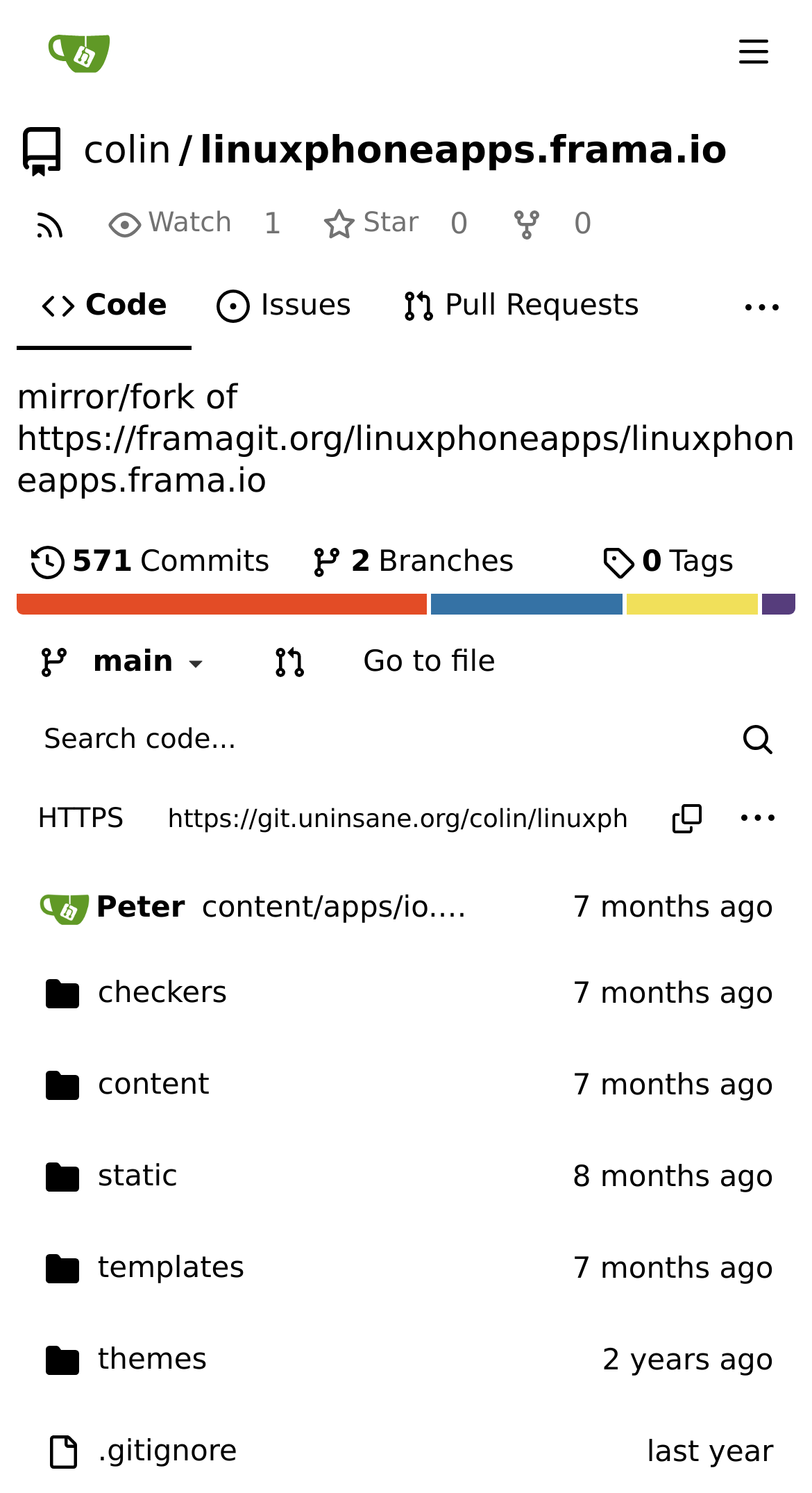Given the element description "571 Commits" in the screenshot, predict the bounding box coordinates of that UI element.

[0.021, 0.356, 0.35, 0.398]